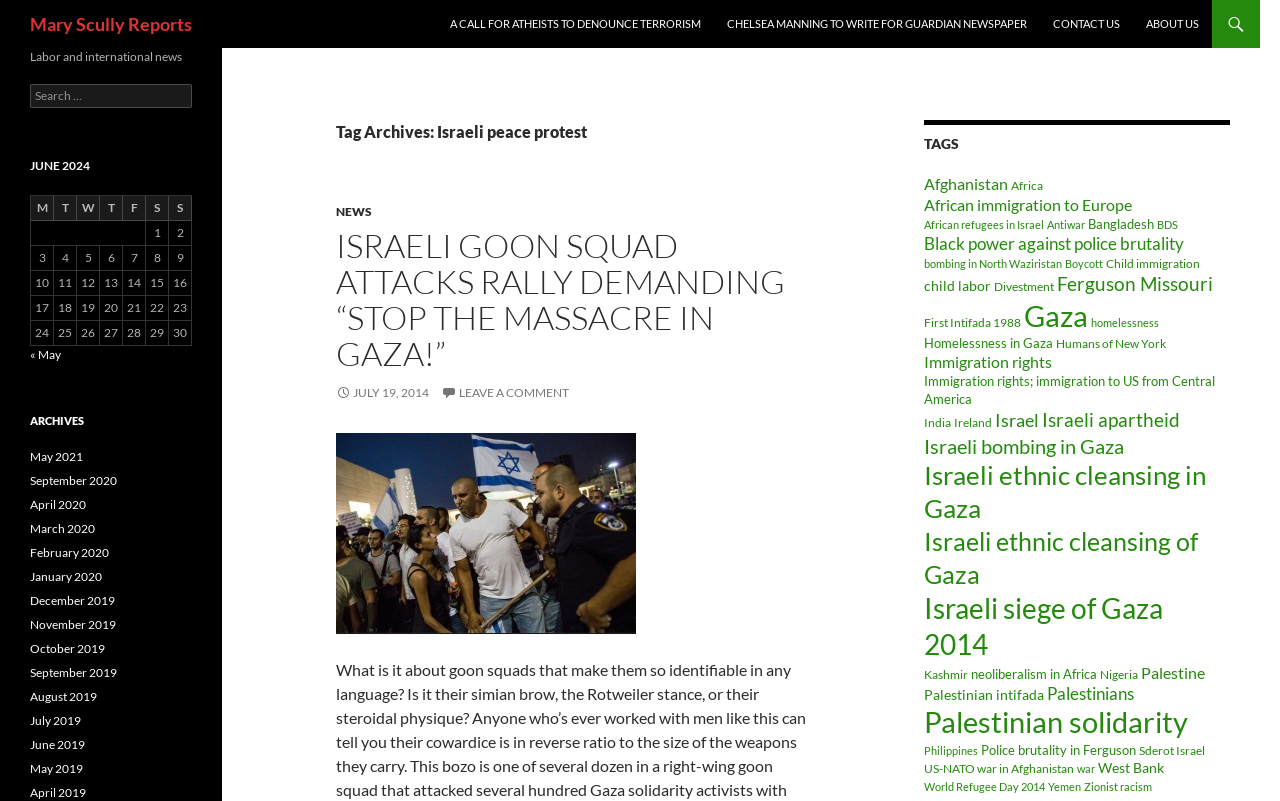What is the date of the article 'ISRAELI GOON SQUAD ATTACKS RALLY DEMANDING “STOP THE MASSACRE IN GAZA!”'?
Please answer using one word or phrase, based on the screenshot.

July 19, 2014